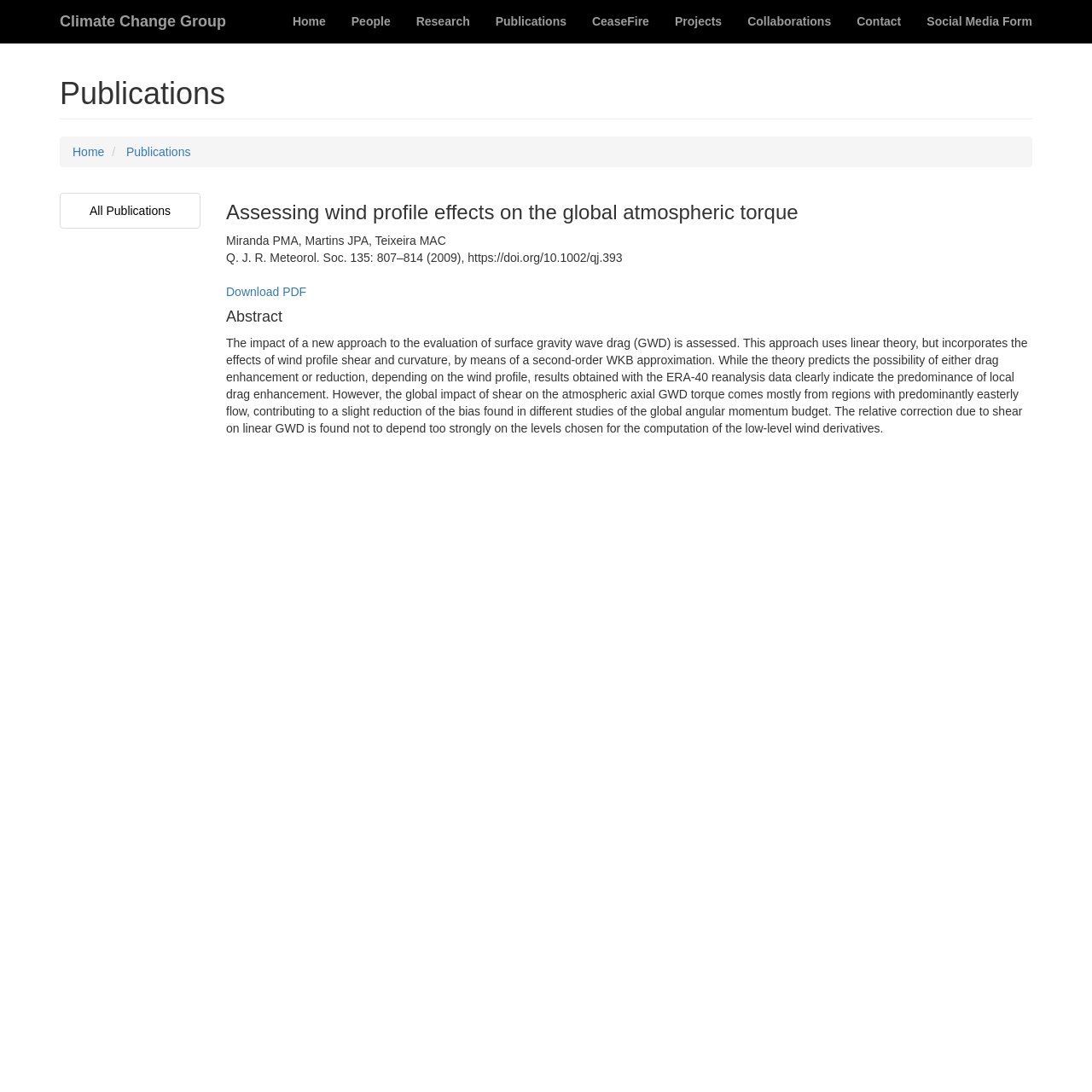Extract the bounding box of the UI element described as: "Social Media Form".

[0.837, 0.0, 0.957, 0.039]